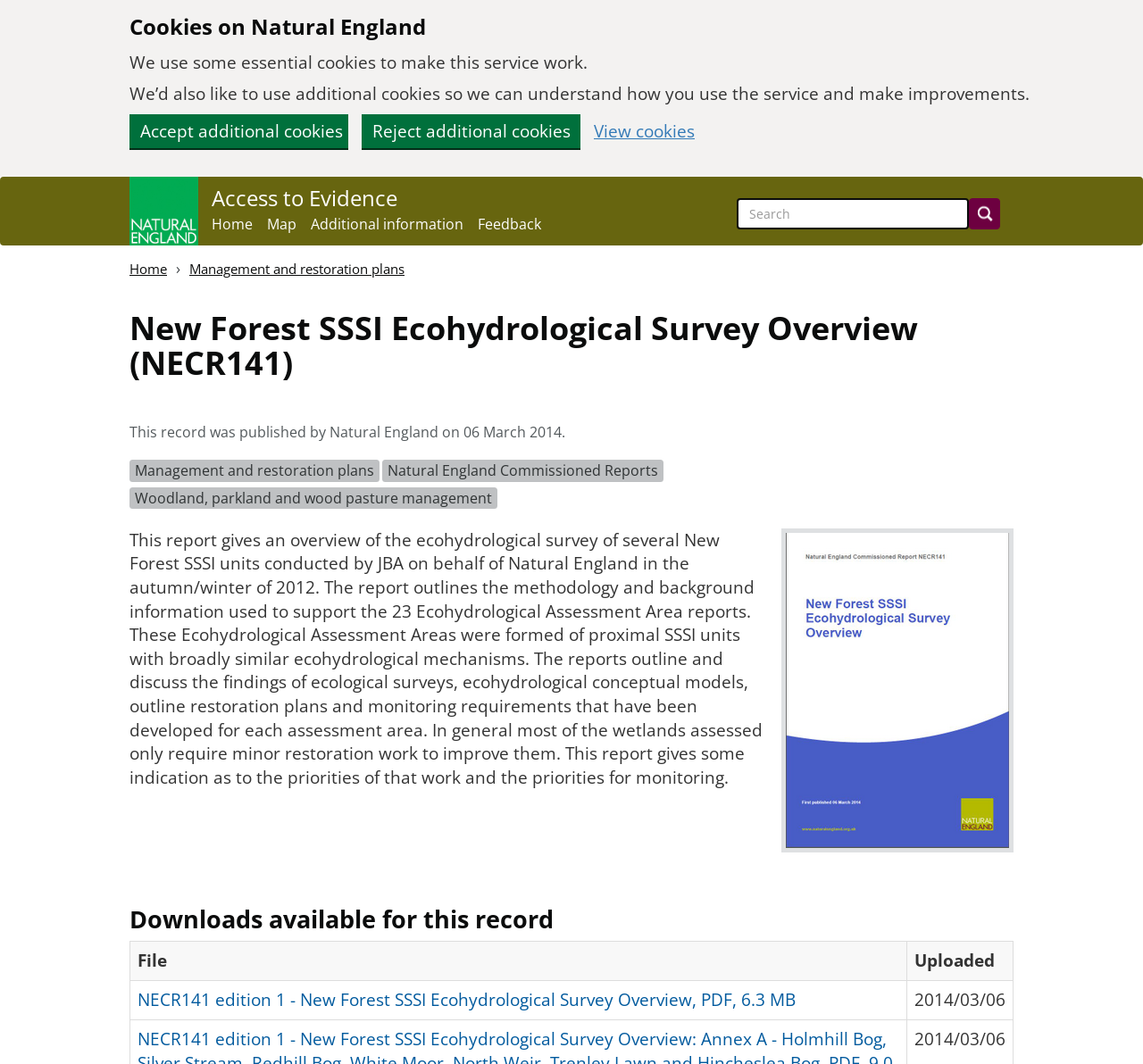Extract the bounding box coordinates for the UI element described by the text: "Skip to main content". The coordinates should be in the form of [left, top, right, bottom] with values between 0 and 1.

[0.0, 0.0, 0.023, 0.017]